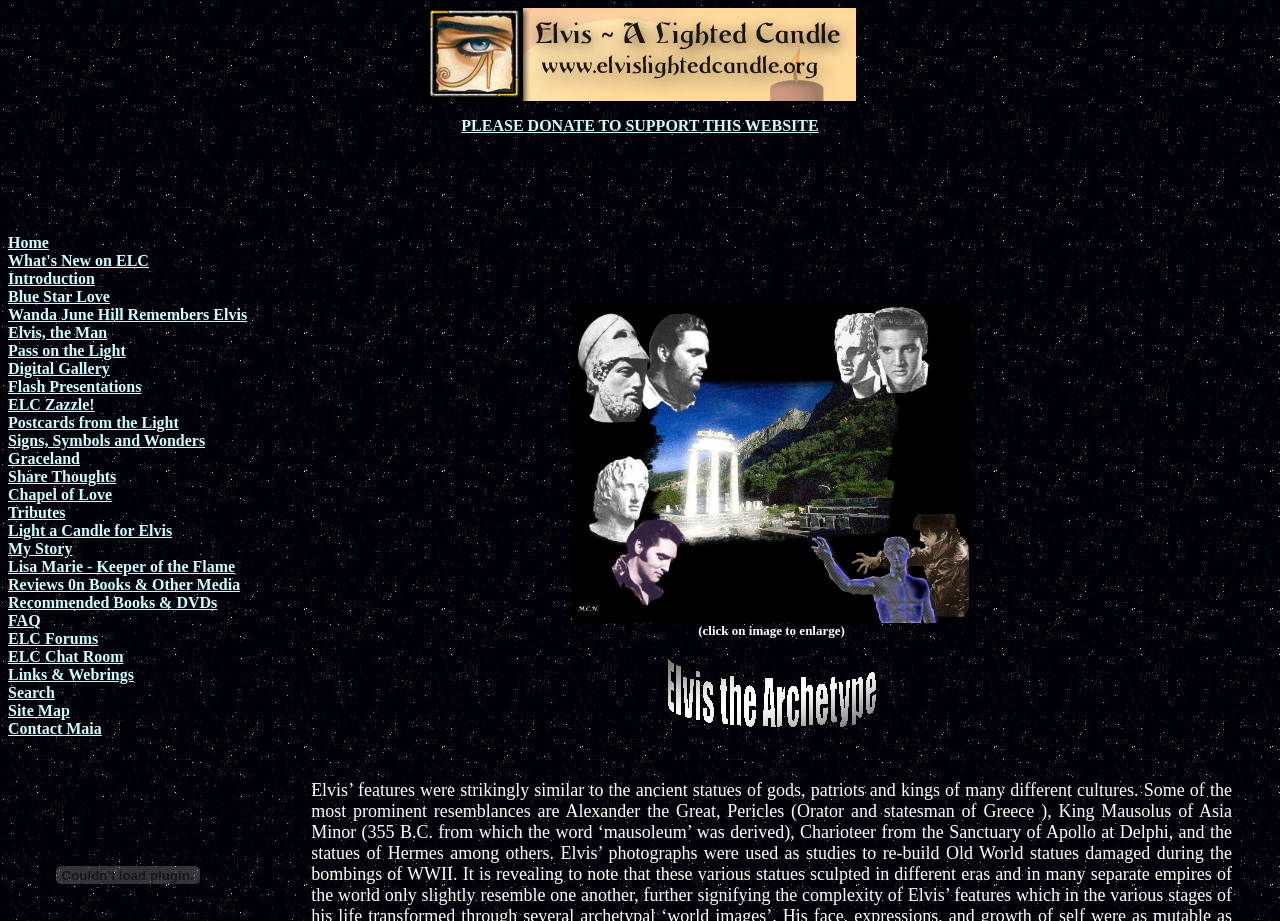Please identify the bounding box coordinates for the region that you need to click to follow this instruction: "View the 'Digital Gallery'".

[0.006, 0.391, 0.086, 0.409]